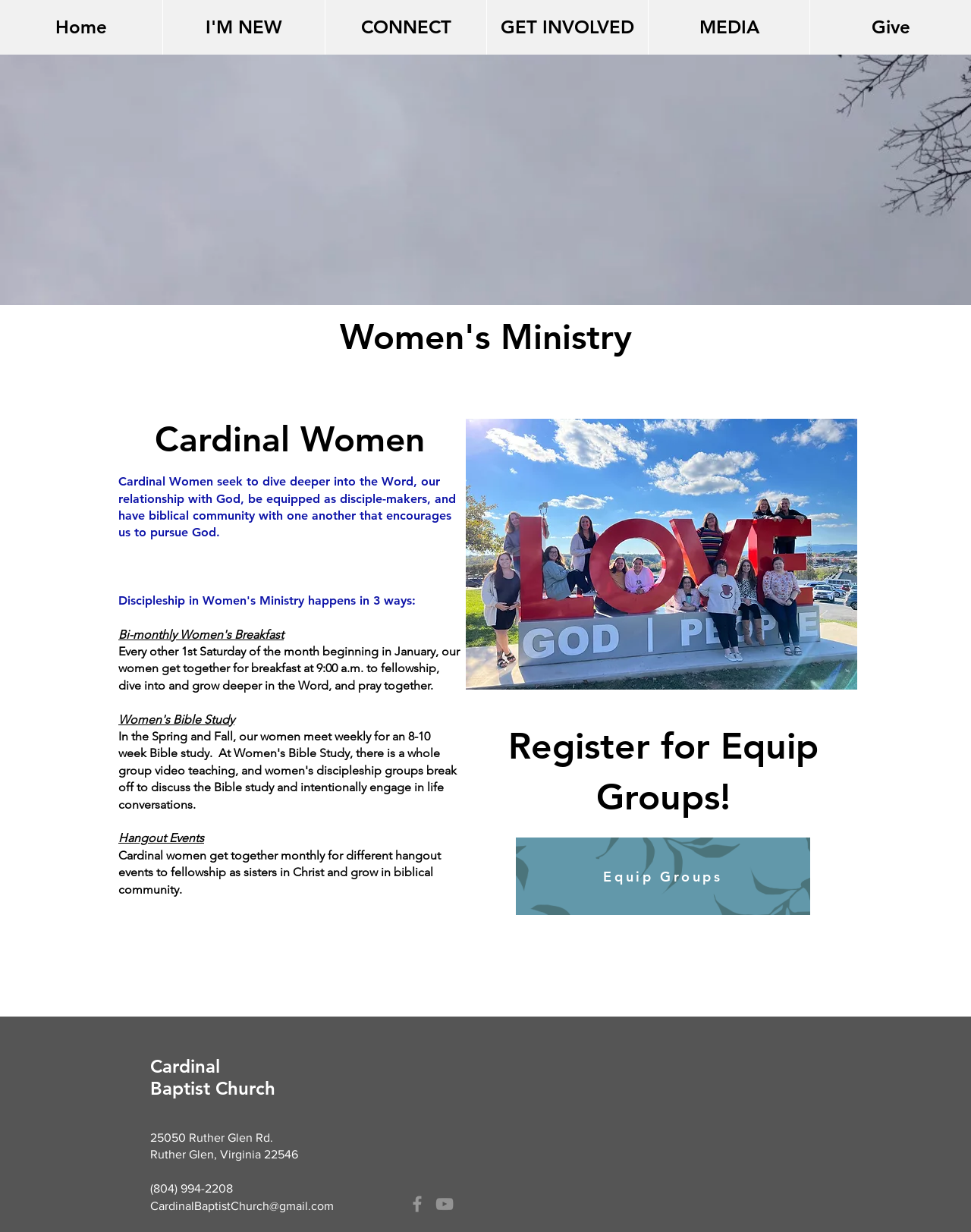What is the phone number of the church?
Answer the question with a thorough and detailed explanation.

I found the answer by looking at the StaticText elements at the bottom of the webpage. The phone number is listed along with the address and email of the church.